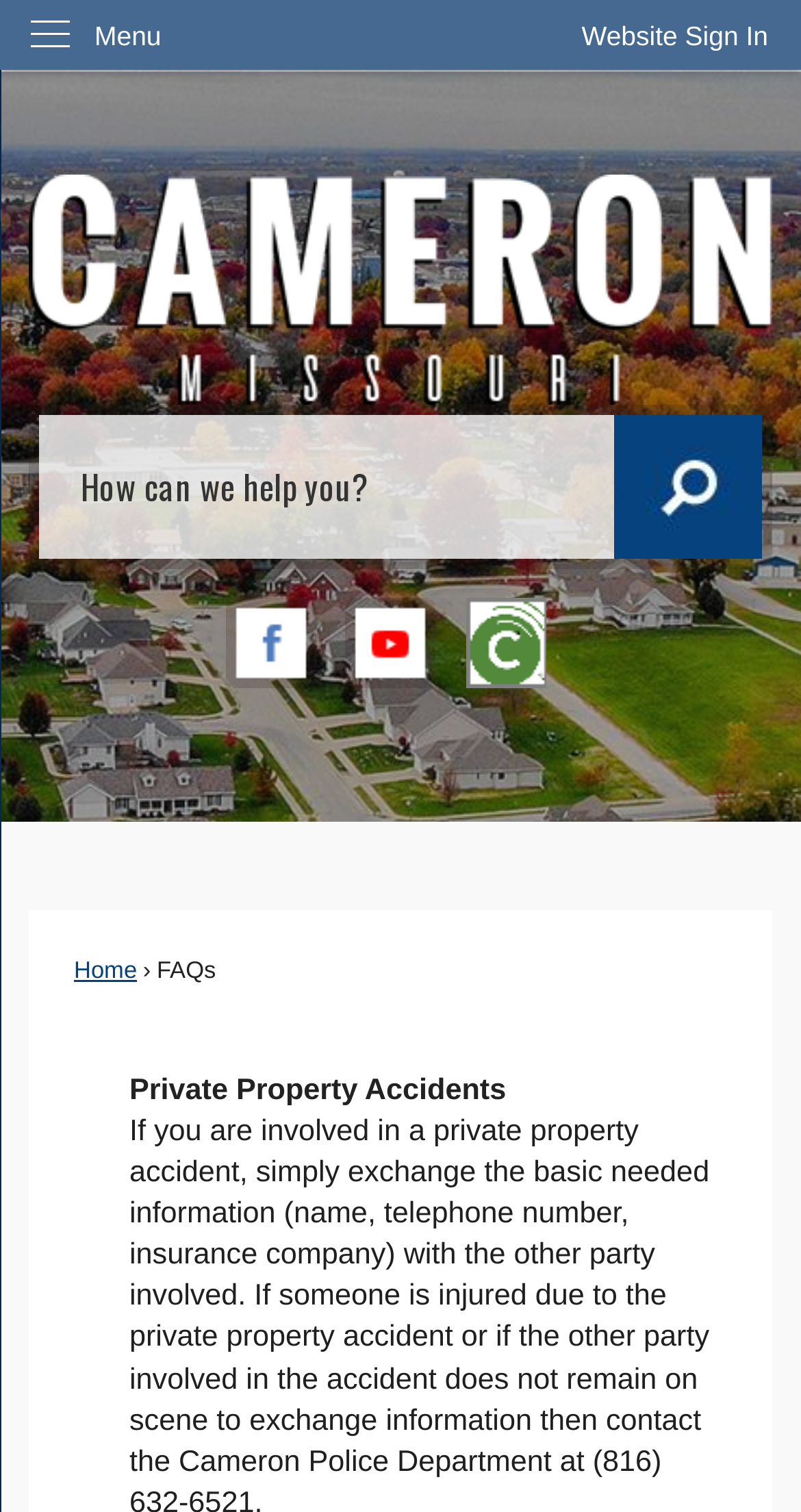What is the topic of the FAQs section?
Deliver a detailed and extensive answer to the question.

The webpage has a section titled 'FAQs' which has a description list term labeled 'Private Property Accidents'. This suggests that the FAQs section is focused on providing information and answers related to private property accidents.